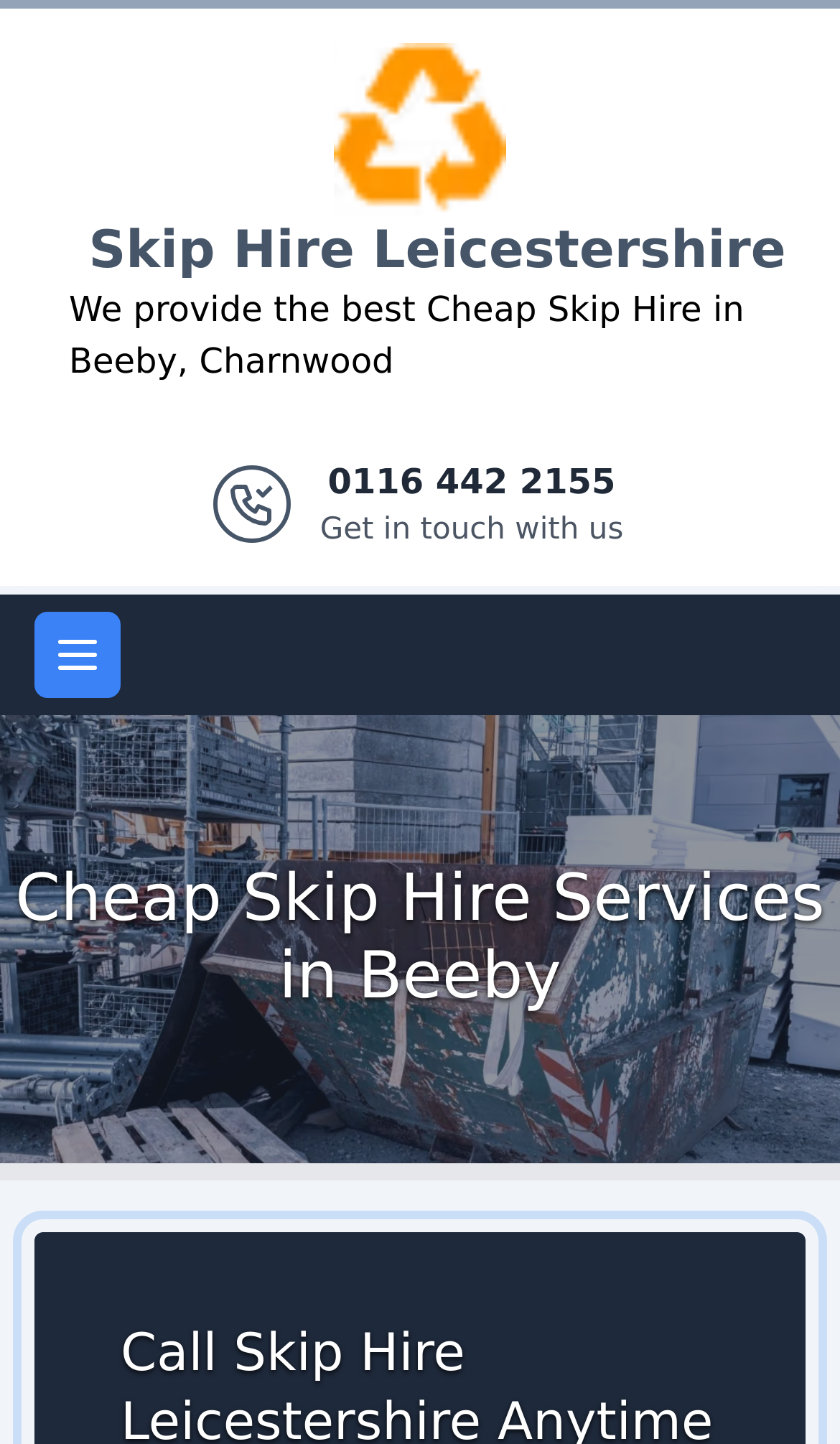Provide an in-depth caption for the webpage.

The webpage is about Cheap Skip Hire services in Beeby, Charnwood, provided by Skip Hire Leicestershire. At the top, there is a site header section that spans the entire width of the page, taking up about half of the screen's height. Within this section, there is a logo of Skip Hire Leicestershire on the left, accompanied by a link to the company's website. To the right of the logo, there is a brief description of the company's services, stating that they provide the best Cheap Skip Hire in Beeby, Charnwood. Below this text, there is a small image, and next to it, a link to get in touch with the company, displaying their phone number, 0116 442 2155. 

On the top-right corner, there is a button to open the main menu. Below the site header section, there is a large heading that reads "Cheap Skip Hire Services in Beeby", which is followed by a large image that takes up most of the screen's width.